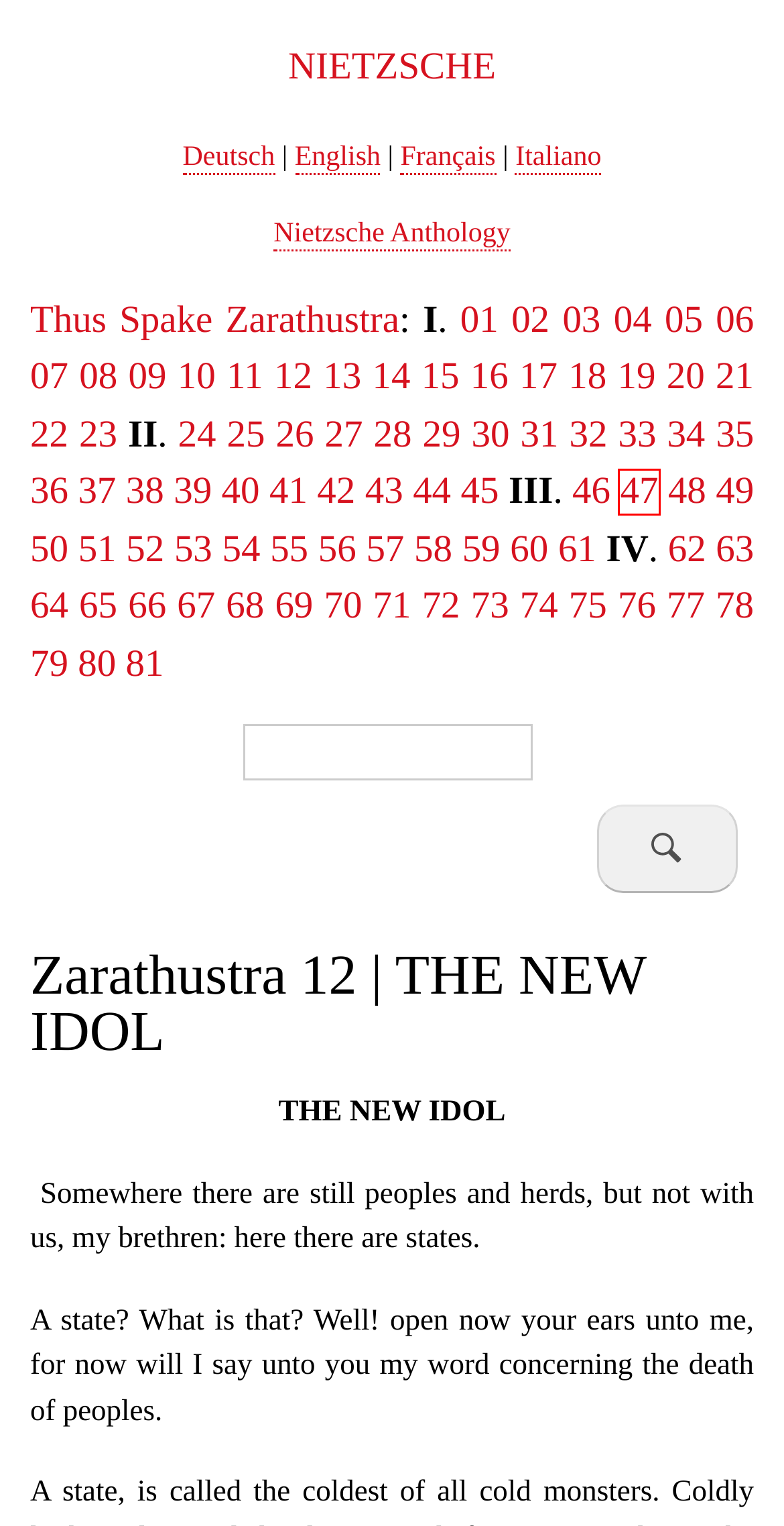Take a look at the provided webpage screenshot featuring a red bounding box around an element. Select the most appropriate webpage description for the page that loads after clicking on the element inside the red bounding box. Here are the candidates:
A. Zarathustra 19 | OLD AND YOUNG WOMEN | Nietzsche | nietzsche.love
B. Zarathustra 47 | THE VISION AND THE ENIGMA | Nietzsche | nietzsche.love
C. Zarathustra 04 | BACKWORLDSMEN | Nietzsche | nietzsche.love
D. Zarathustra 39 | SCHOLARS | Nietzsche | nietzsche.love
E. Zarathustra 07 | THE PALE CRIMINAL | Nietzsche | nietzsche.love
F. Zarathustra 38 | IMMACULATE PERCEPTION | Nietzsche | nietzsche.love
G. Zarathustra 21 | CHILD AND MARRIAGE | Nietzsche | nietzsche.love
H. Also sprach Zarathustra | Friedrich Nietzsche | Nietzsche | nietzsche.love

B